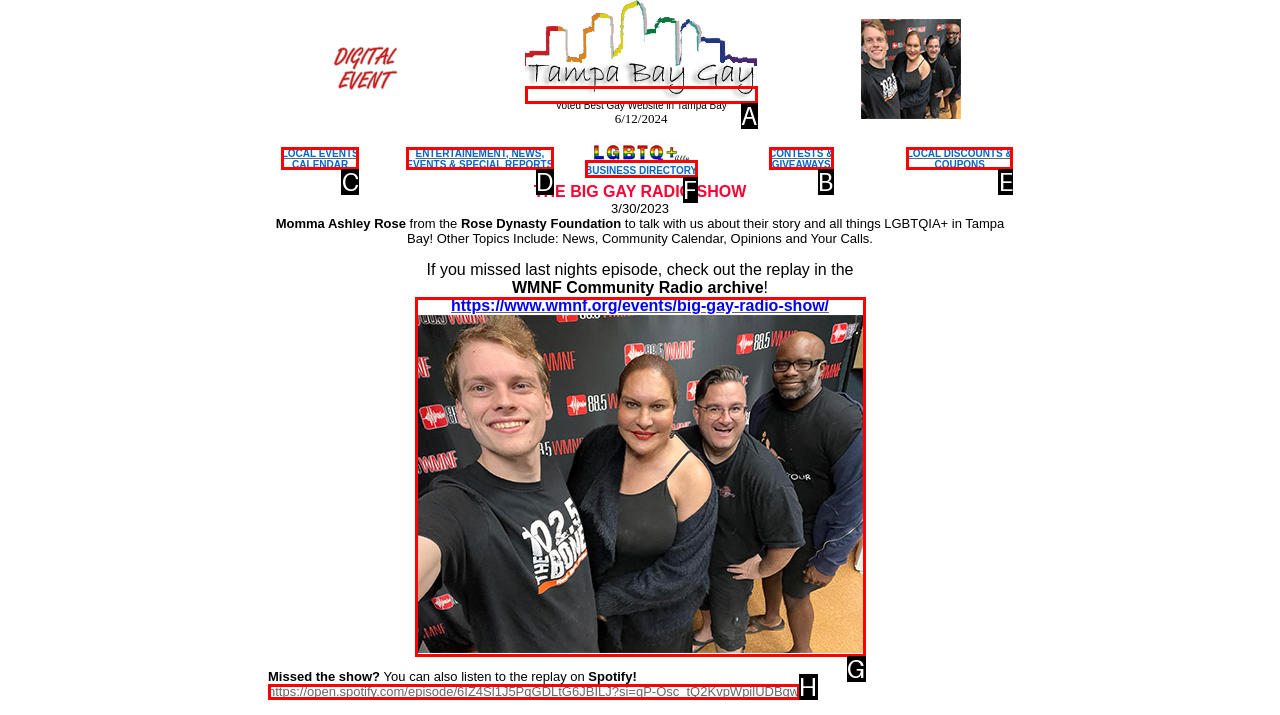Identify the HTML element I need to click to complete this task: Check contests and giveaways Provide the option's letter from the available choices.

B